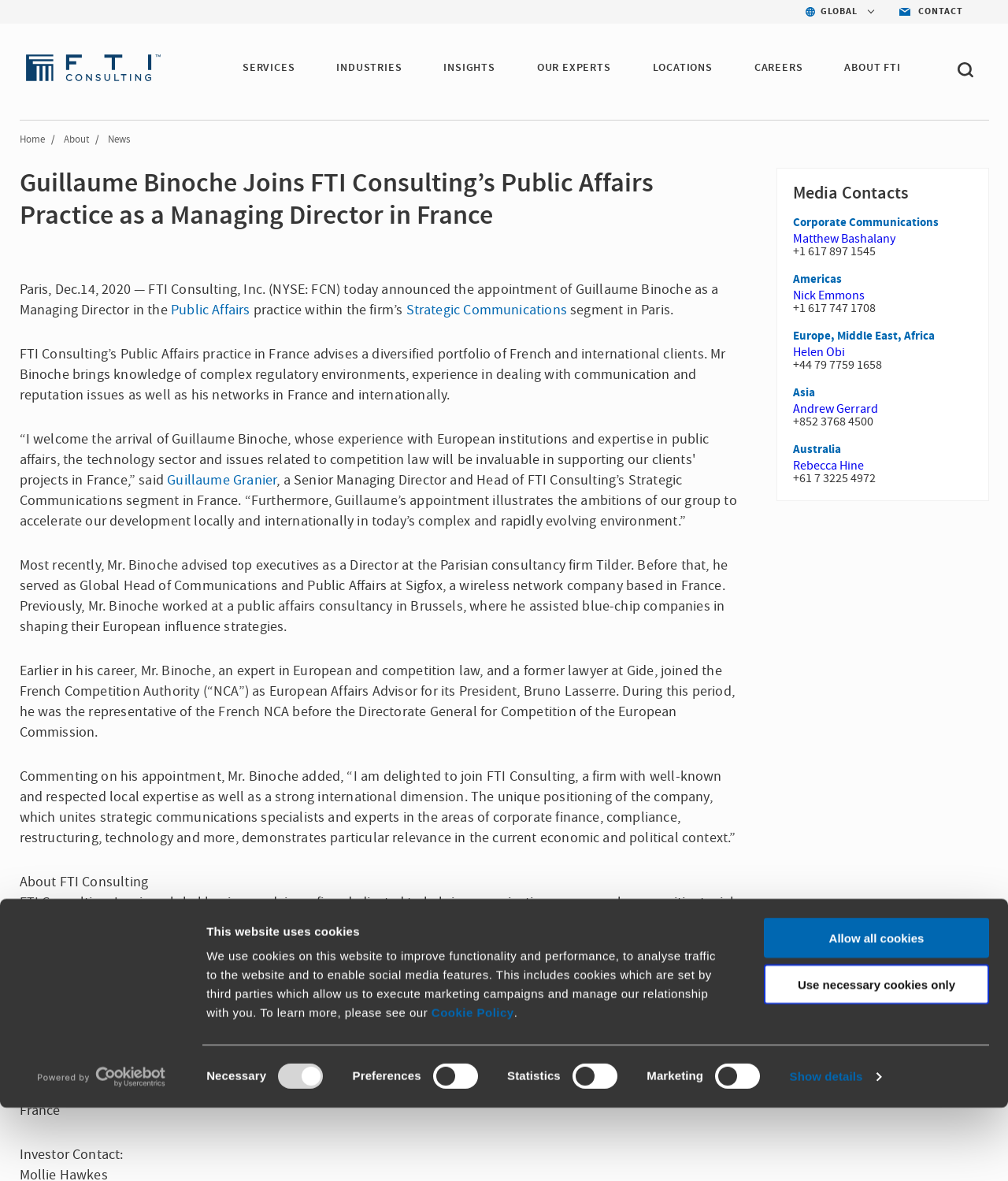Locate and extract the headline of this webpage.

Guillaume Binoche Joins FTI Consulting’s Public Affairs Practice as a Managing Director in France